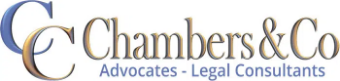Please provide a short answer using a single word or phrase for the question:
What is Chambers & Co's role in trademark registration?

Assisting clients